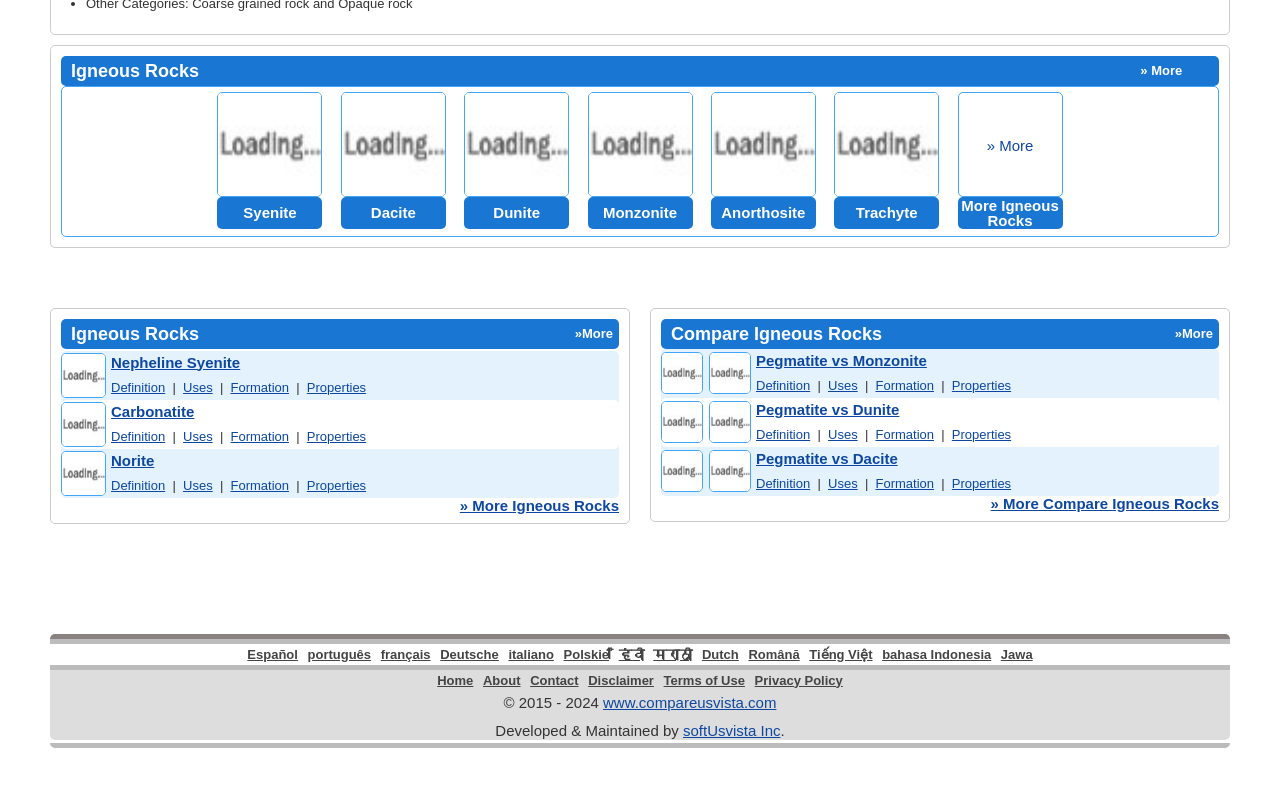What is the function of the 'More Igneous Rocks' link?
Using the picture, provide a one-word or short phrase answer.

To access more information